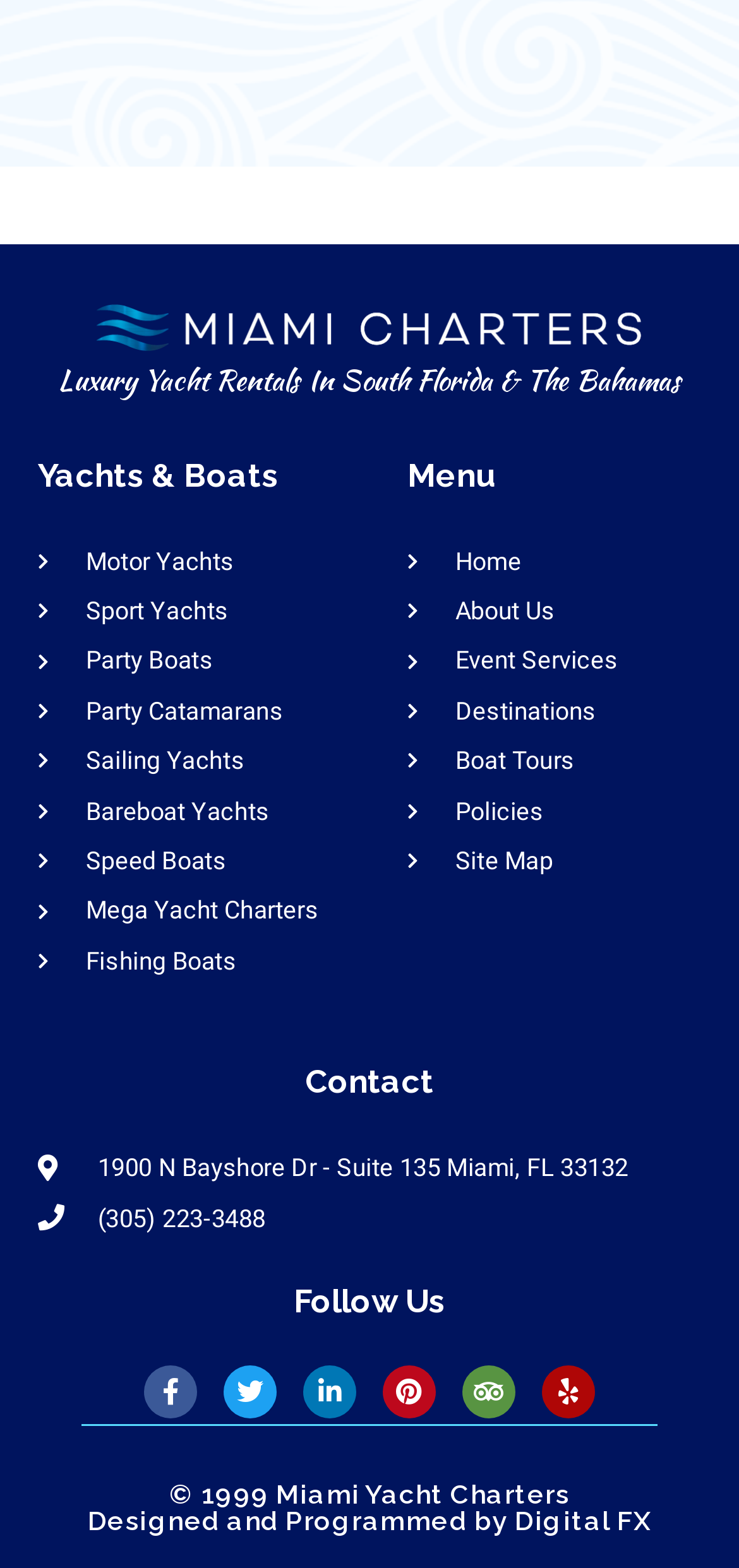How many social media platforms does the website link to?
Based on the image, answer the question with a single word or brief phrase.

6